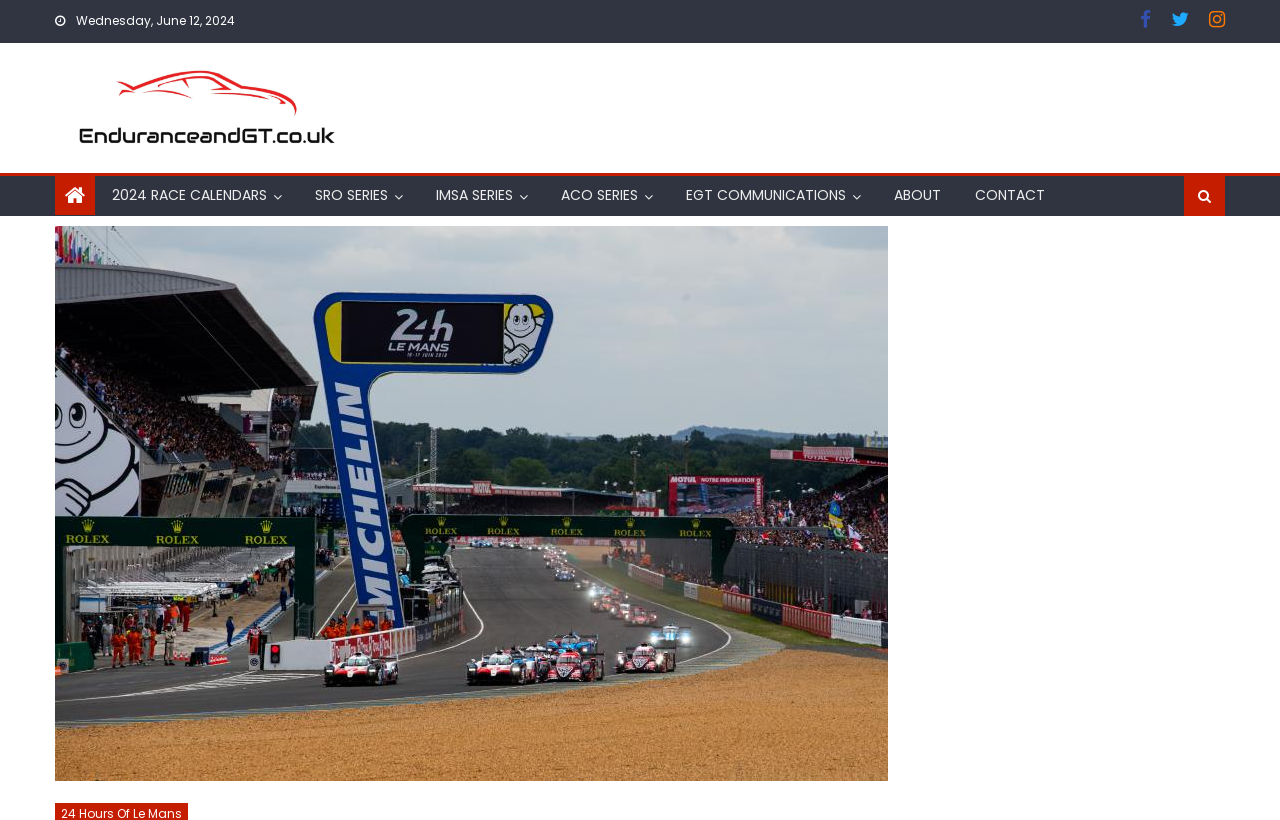Offer an extensive depiction of the webpage and its key elements.

The webpage appears to be a news article or blog post about the 24 Hours of Le Mans racing event. At the top of the page, there is a date displayed, "Wednesday, June 12, 2024". Below the date, there are several social media links, represented by icons, aligned horizontally. 

To the left of these social media links, there is a title or header that reads "Endurance and GT" with an accompanying image. This title is positioned near the top of the page. 

Below the title, there is a navigation menu with several links, including "2024 RACE CALENDARS", "SRO SERIES", "IMSA SERIES", "ACO SERIES", "EGT COMMUNICATIONS", "ABOUT", and "CONTACT". These links are arranged horizontally and are positioned near the top of the page.

The main content of the webpage is an article or news post, which is displayed below the navigation menu. The article appears to be about the 2018 running of the 24 Hours of Le Mans, with the Toyota team leading the race after five hours. The article is the main focus of the page and takes up most of the space.